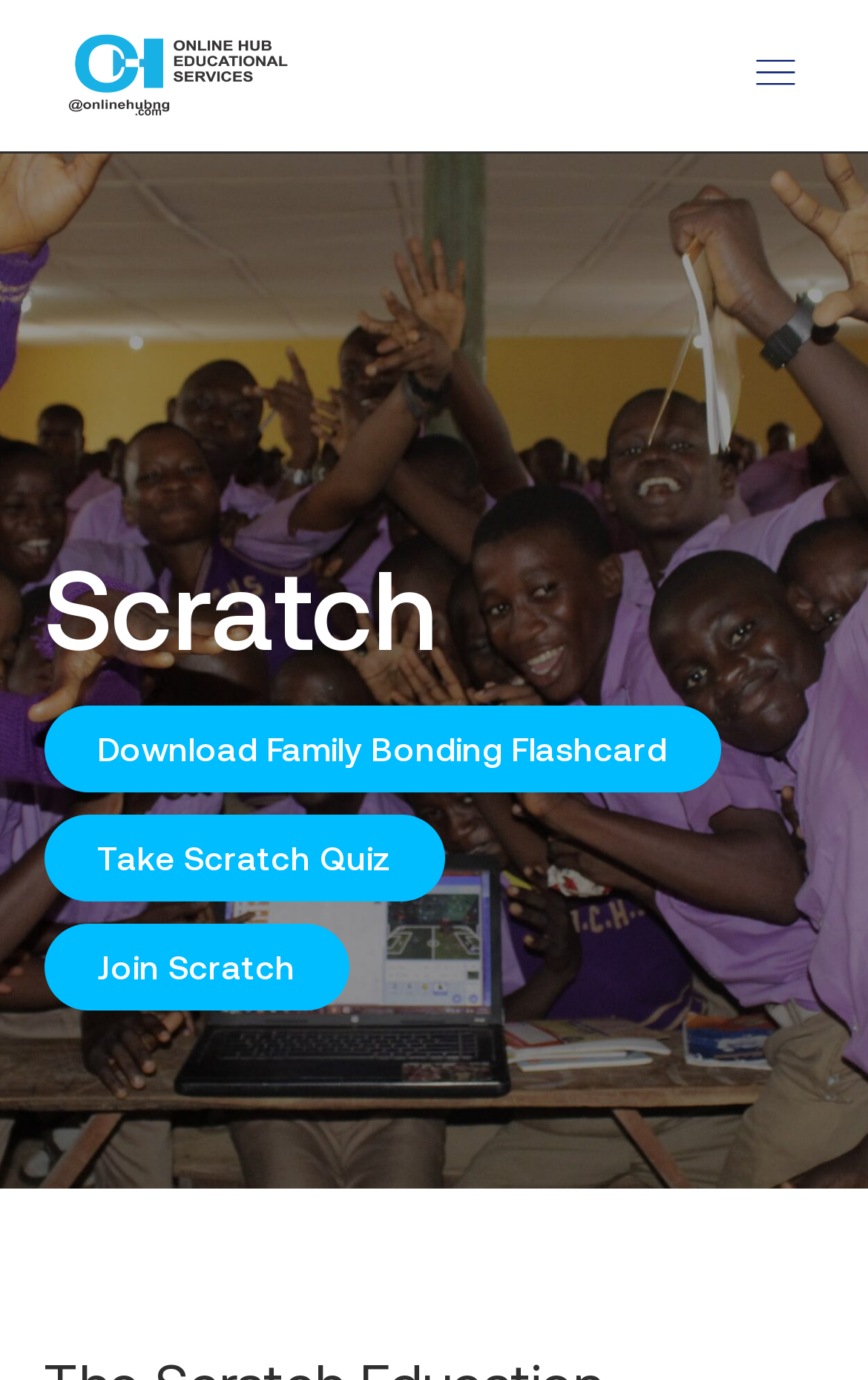Respond with a single word or short phrase to the following question: 
What is the text of the heading element?

Scratch